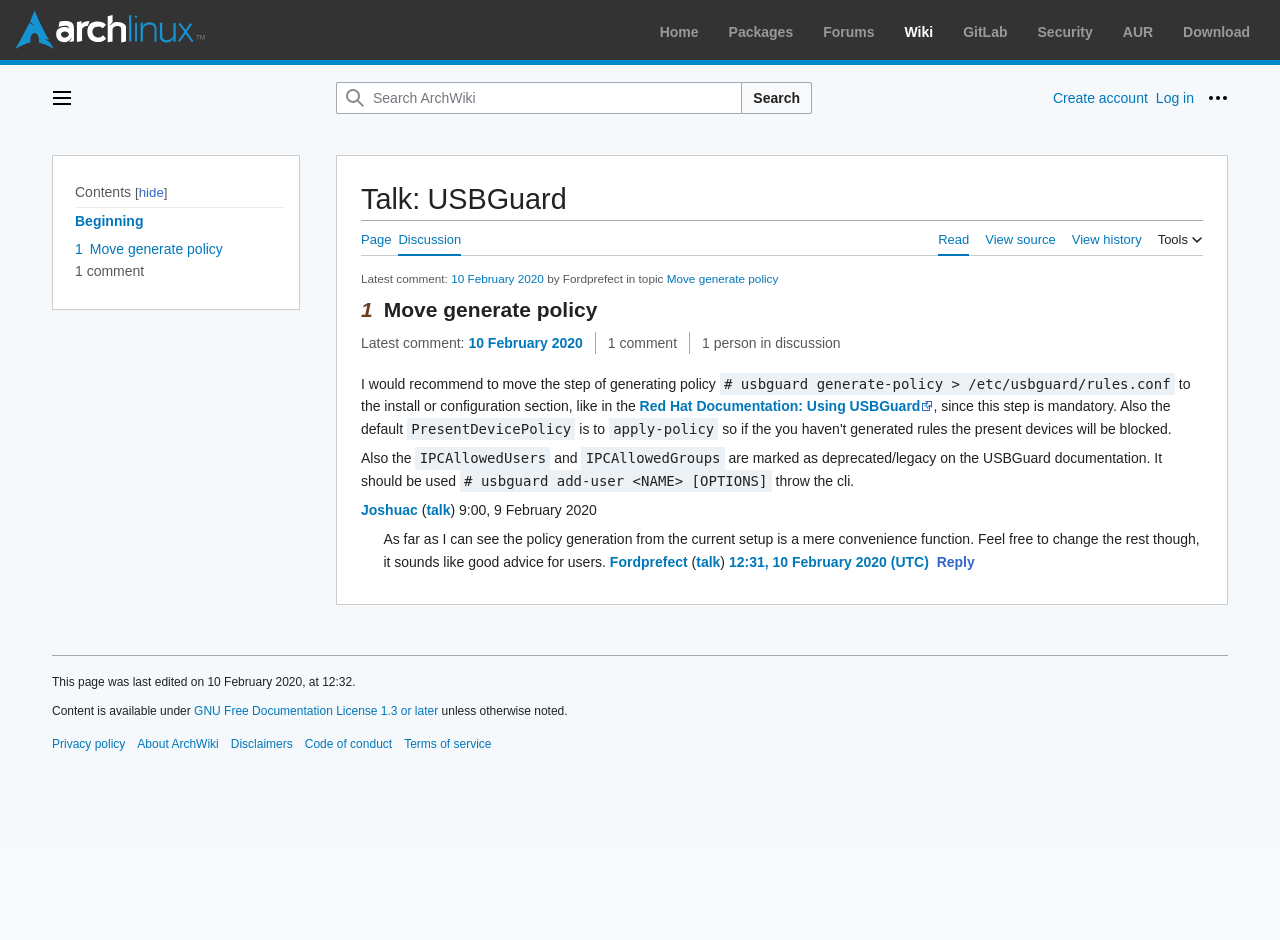Provide a single word or phrase to answer the given question: 
What is the shortcut key for the 'Log in' link?

Alt+o